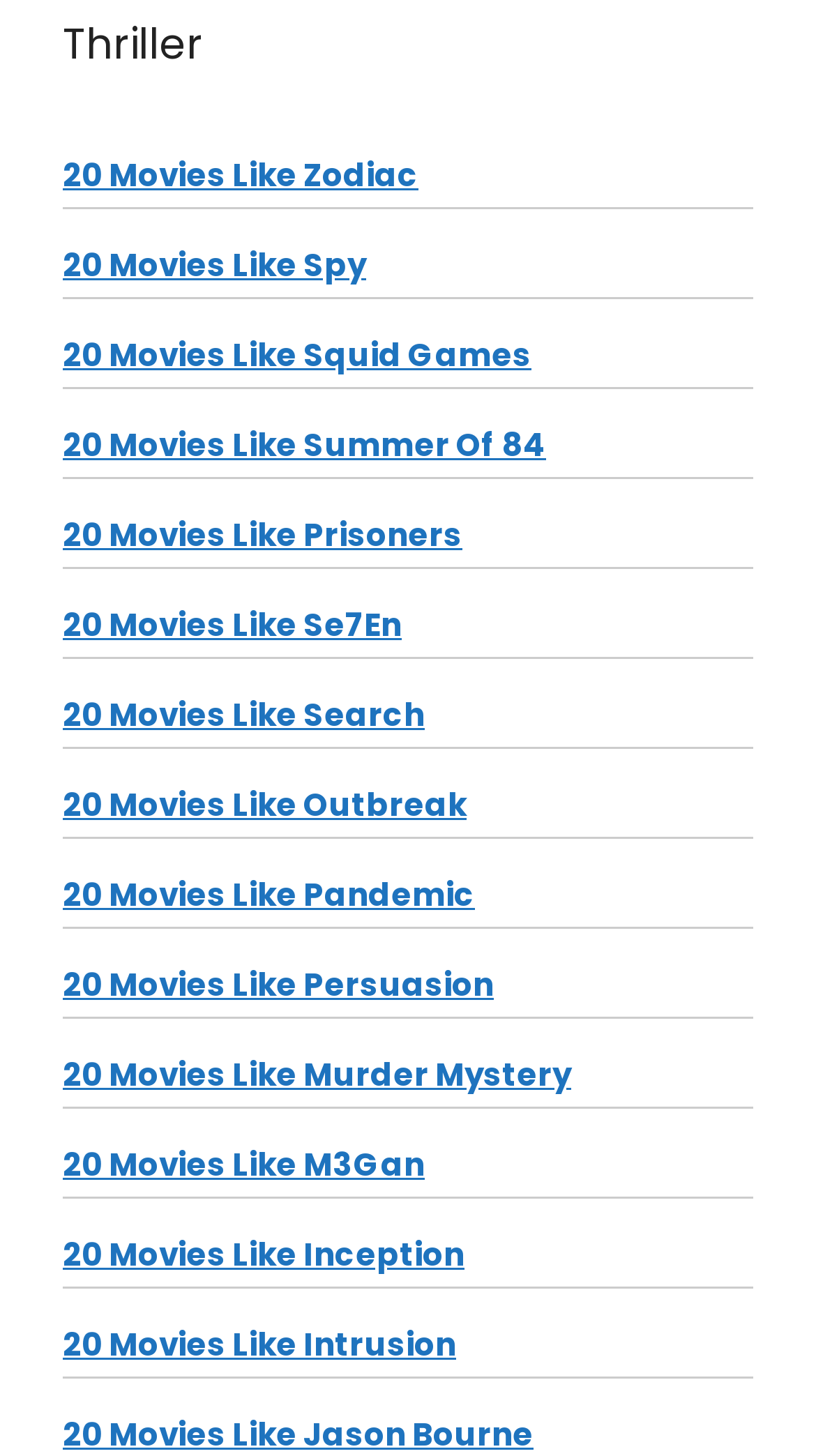Identify the bounding box coordinates of the clickable region to carry out the given instruction: "check out 20 Movies Like Murder Mystery".

[0.077, 0.723, 0.7, 0.753]